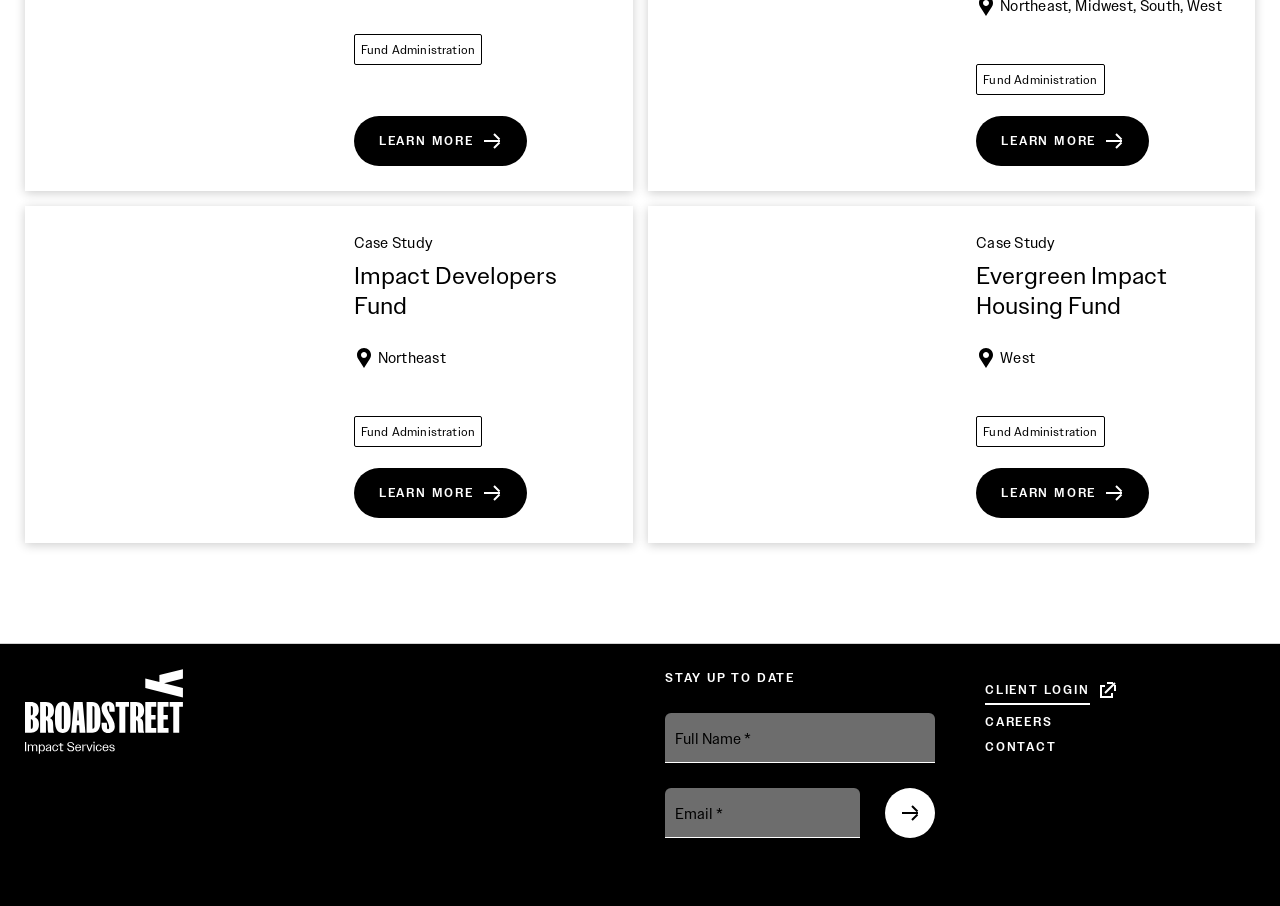What is the purpose of the form at the bottom?
Kindly offer a detailed explanation using the data available in the image.

The form at the bottom has a heading 'STAY UP TO DATE' and requires input of 'Full Name' and 'Email', suggesting that its purpose is to allow users to stay up to date with some information or news.